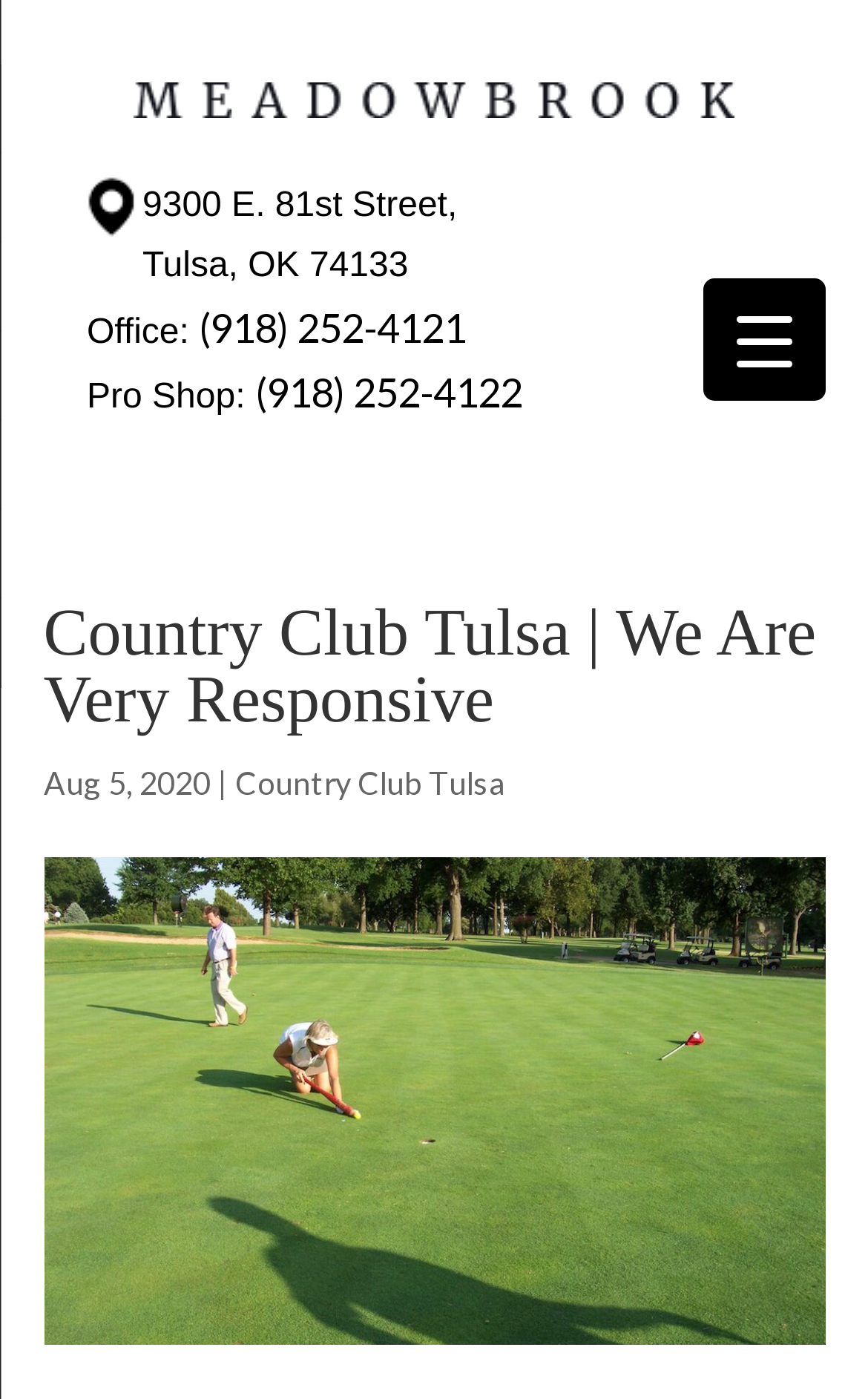Please provide a detailed answer to the question below based on the screenshot: 
What is the date of the latest update?

I found the date by looking at the static text element that contains the date information, which is 'Aug 5, 2020'.